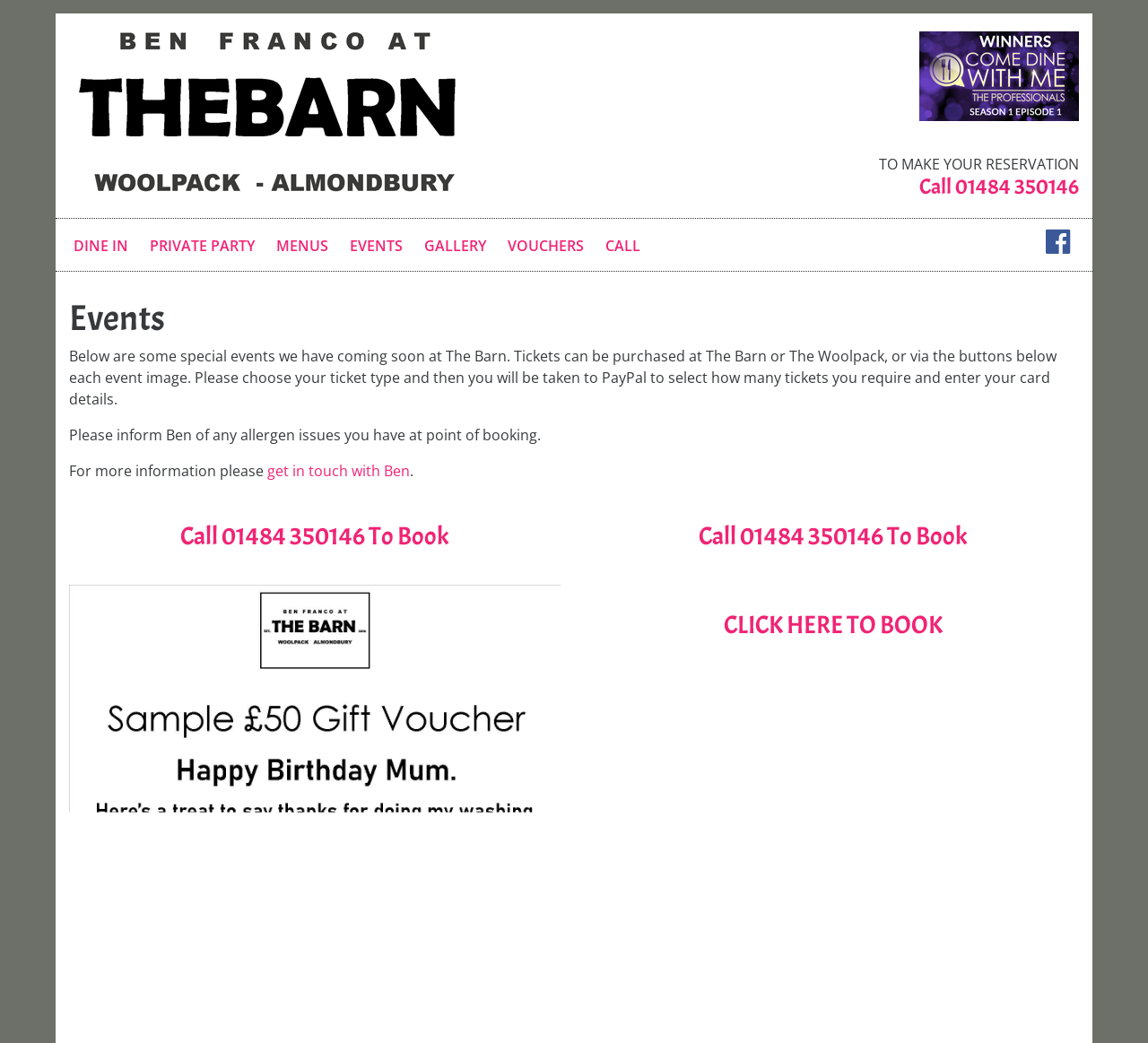How can tickets be purchased?
Based on the image content, provide your answer in one word or a short phrase.

At The Barn or The Woolpack, or via buttons below each event image